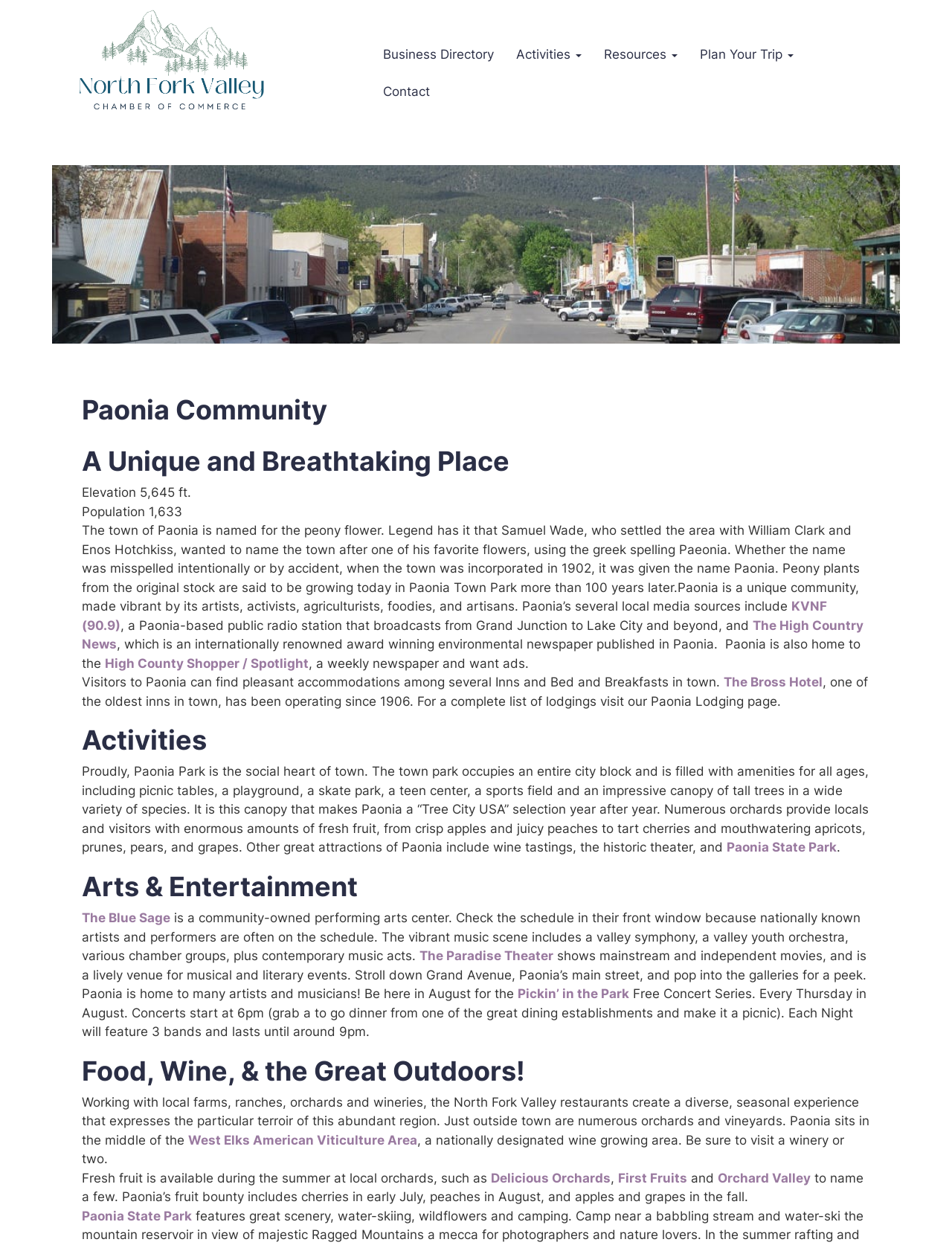Given the element description, predict the bounding box coordinates in the format (top-left x, top-left y, bottom-right x, bottom-right y), using floating point numbers between 0 and 1: The Bross Hotel

[0.76, 0.541, 0.864, 0.553]